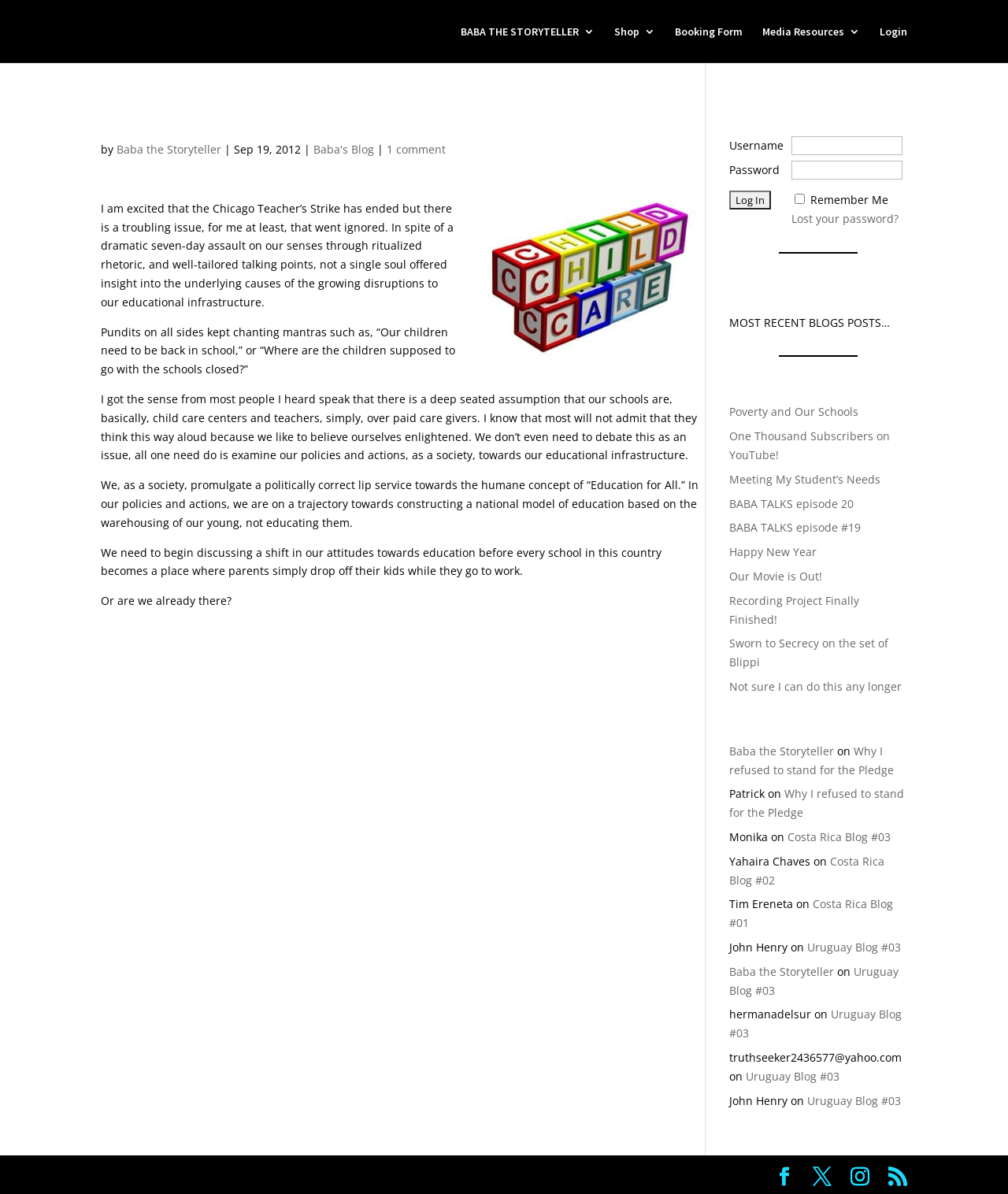Indicate the bounding box coordinates of the clickable region to achieve the following instruction: "Click on the 'Lost your password?' link."

[0.785, 0.177, 0.891, 0.189]